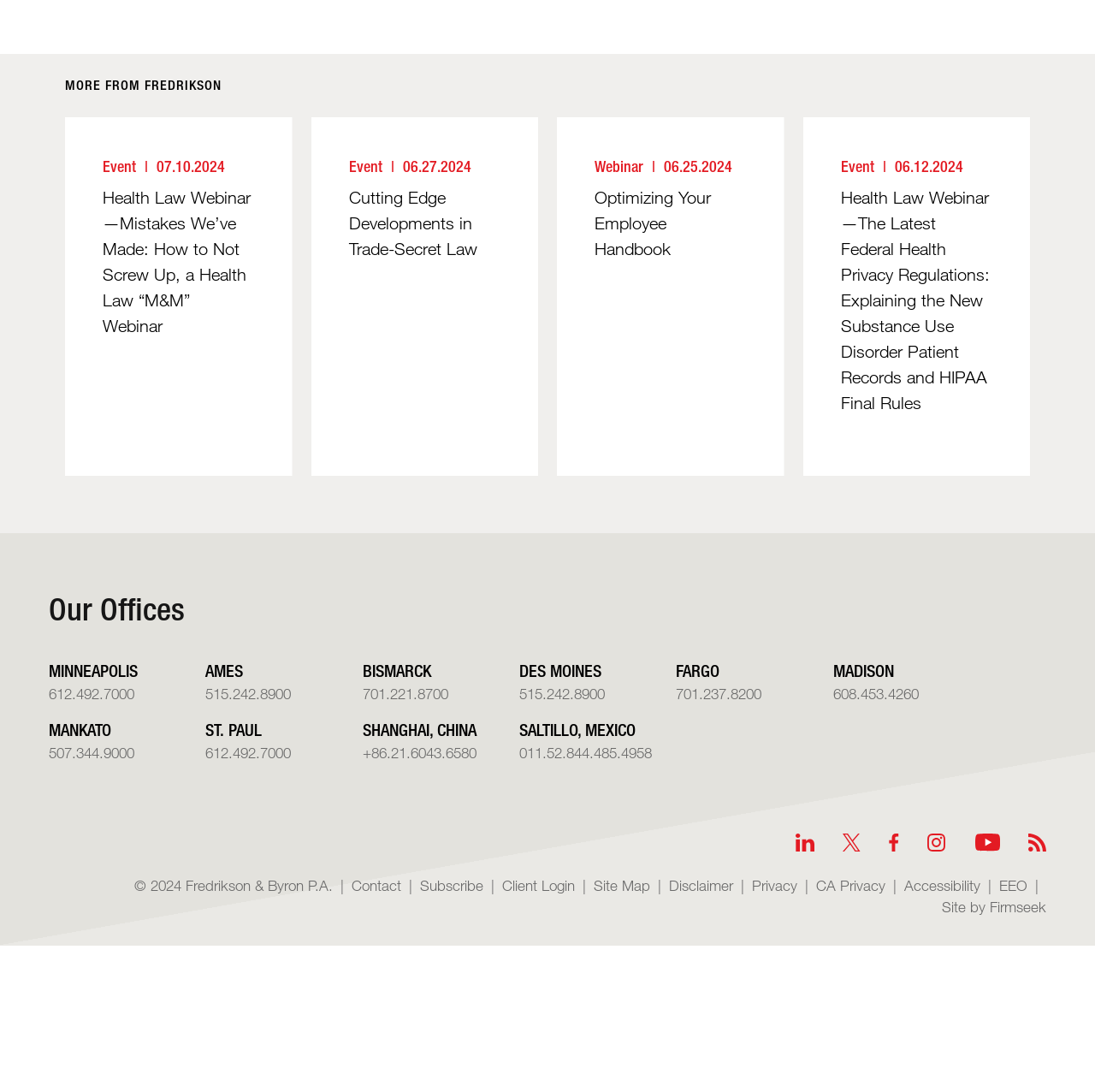Find the bounding box coordinates for the area you need to click to carry out the instruction: "Read about SEO and lead generation". The coordinates should be four float numbers between 0 and 1, indicated as [left, top, right, bottom].

None